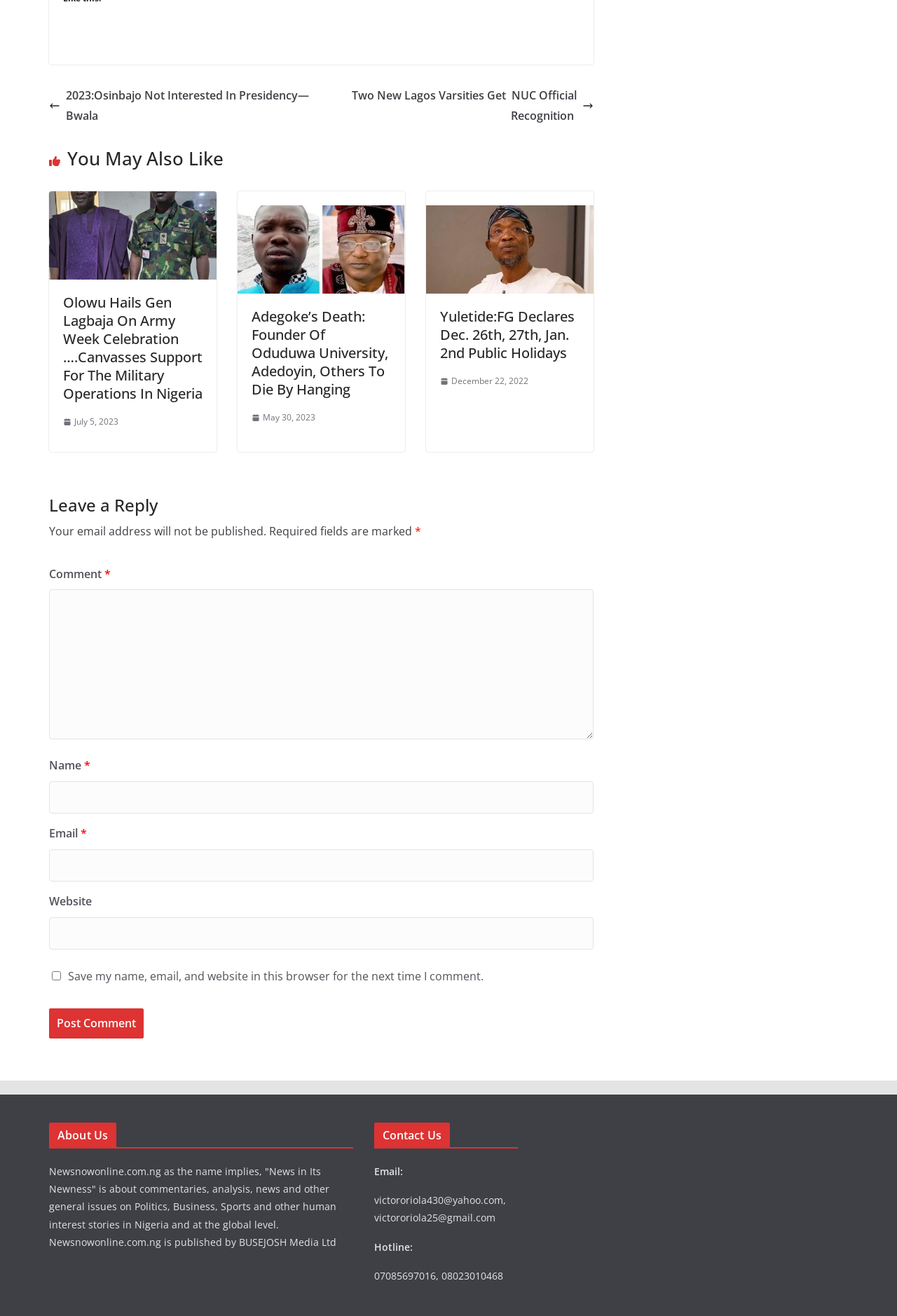Please determine the bounding box coordinates, formatted as (top-left x, top-left y, bottom-right x, bottom-right y), with all values as floating point numbers between 0 and 1. Identify the bounding box of the region described as: 2023:Osinbajo Not Interested In Presidency—Bwala

[0.055, 0.065, 0.35, 0.096]